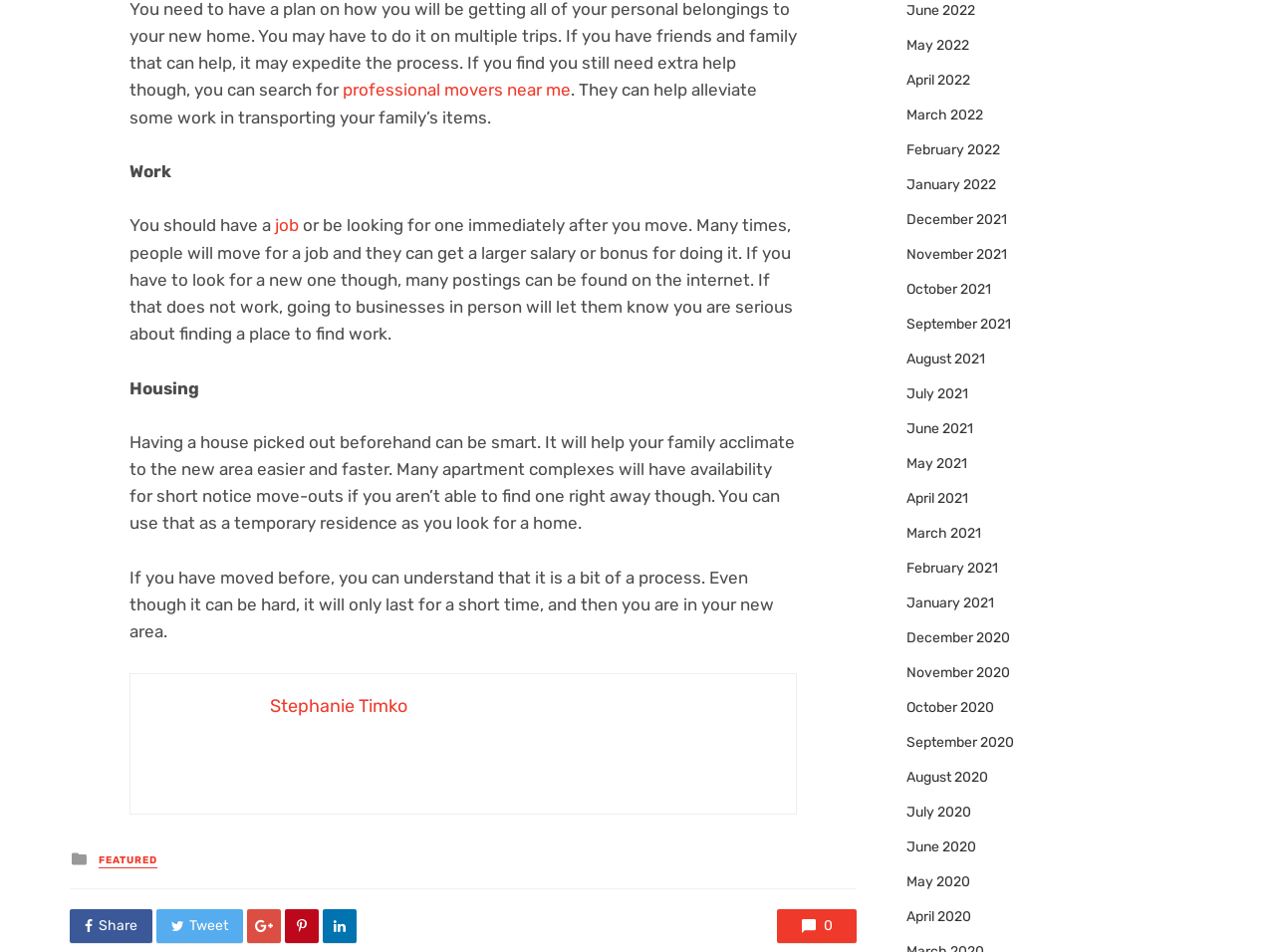Determine the bounding box coordinates of the region to click in order to accomplish the following instruction: "Click on 'professional movers near me'". Provide the coordinates as four float numbers between 0 and 1, specifically [left, top, right, bottom].

[0.269, 0.084, 0.448, 0.105]